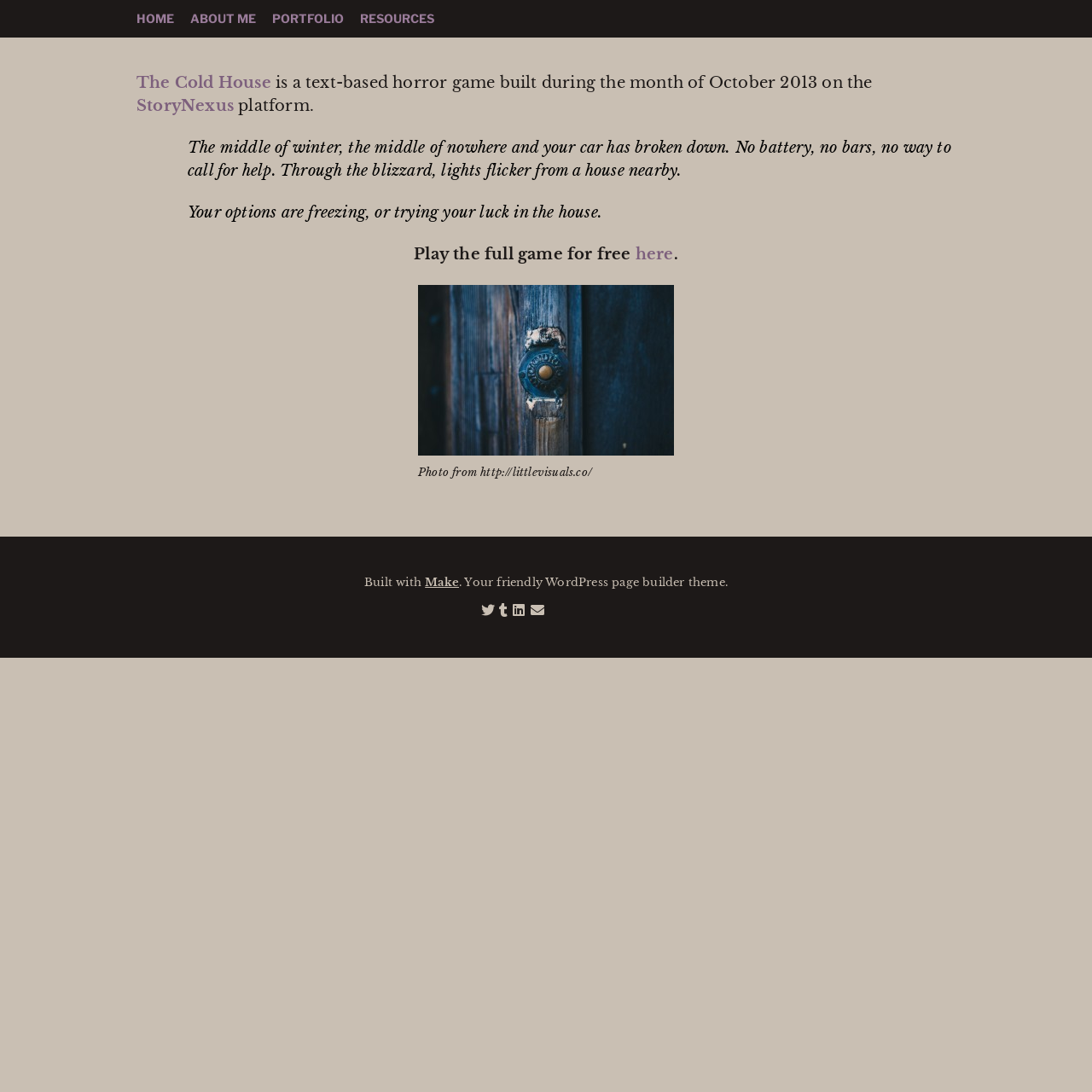Provide a one-word or one-phrase answer to the question:
What is the theme of the webpage?

Personal portfolio